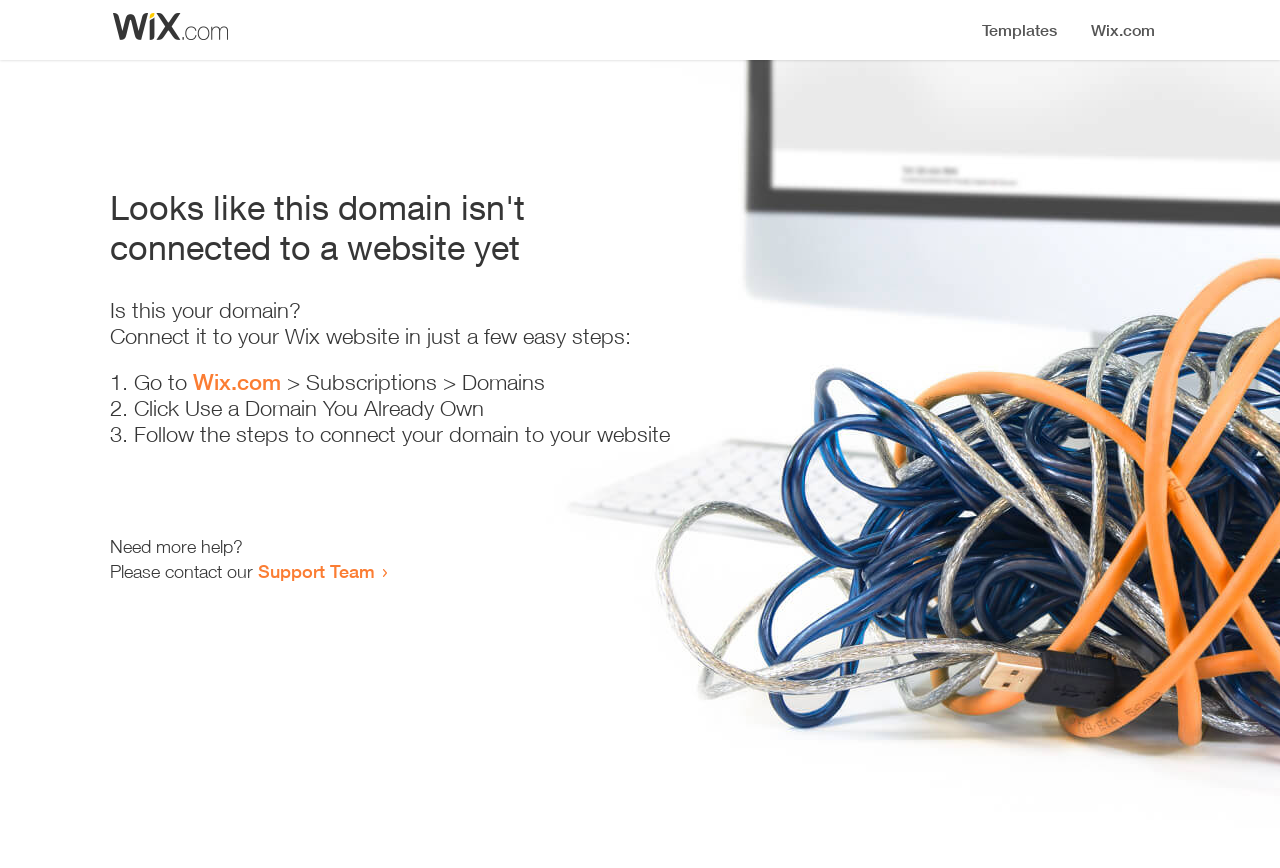Locate the heading on the webpage and return its text.

Looks like this domain isn't
connected to a website yet